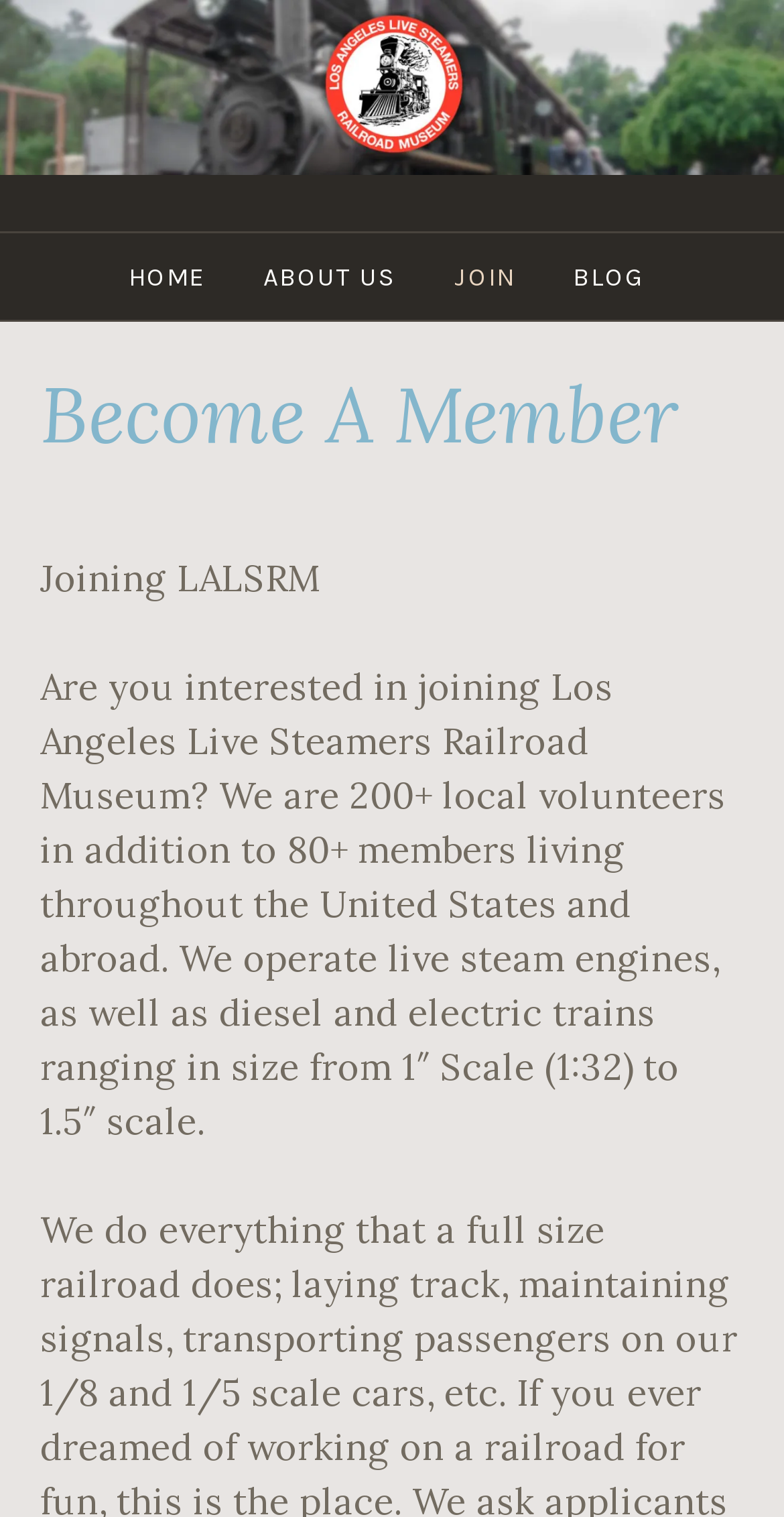How many members are there in the museum?
Look at the image and respond with a single word or a short phrase.

80+